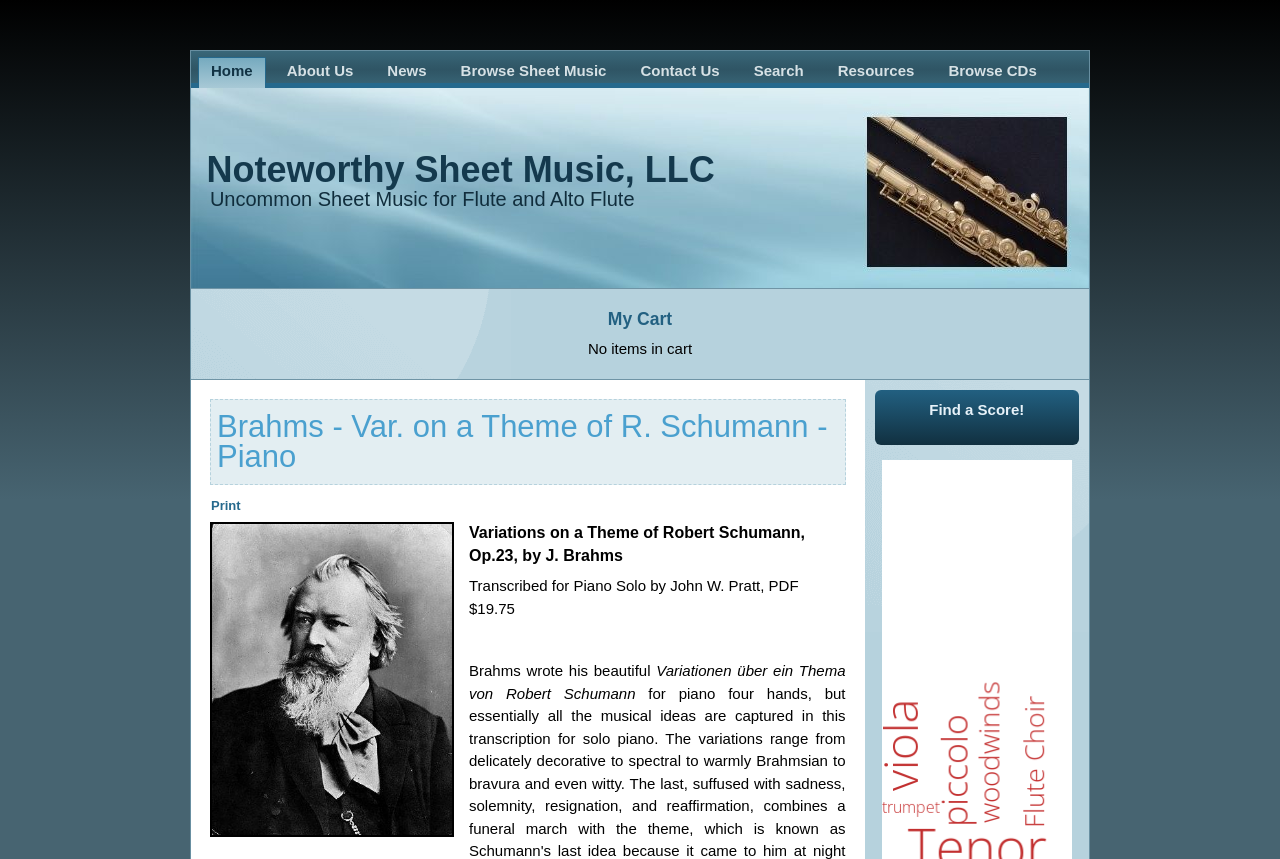Extract the primary header of the webpage and generate its text.

Noteworthy Sheet Music, LLC